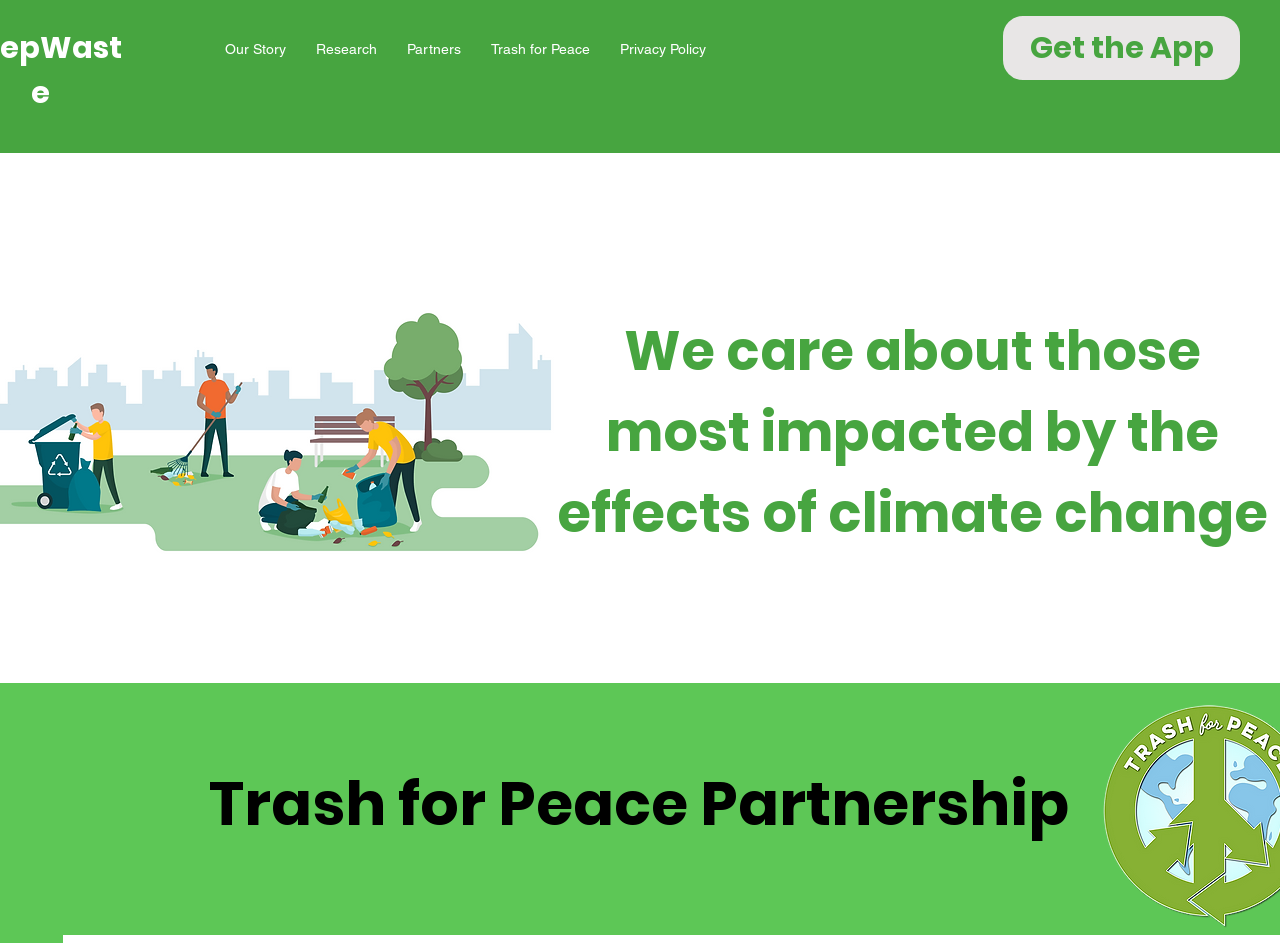Describe every aspect of the webpage in a detailed manner.

The webpage is titled "Trash for Peace | DeepWaste" and appears to be a website focused on environmental issues. At the top left of the page, there is a navigation menu labeled "Site" that contains five links: "Our Story", "Research", "Partners", "Trash for Peace", and "Privacy Policy". These links are arranged horizontally and take up about half of the top section of the page.

On the top right side of the page, there is a prominent call-to-action link "Get the App" that spans about a quarter of the page's width.

Below the navigation menu, there is a large heading that spans almost the entire width of the page, stating "We care about those most impacted by the effects of climate change". This heading is centered and takes up about a quarter of the page's height.

Further down the page, there is another heading titled "Trash for Peace Partnership" located near the bottom left corner of the page. Below this heading, there is a link with the same title, "Trash for Peace Partnership", which is indented underneath the heading.